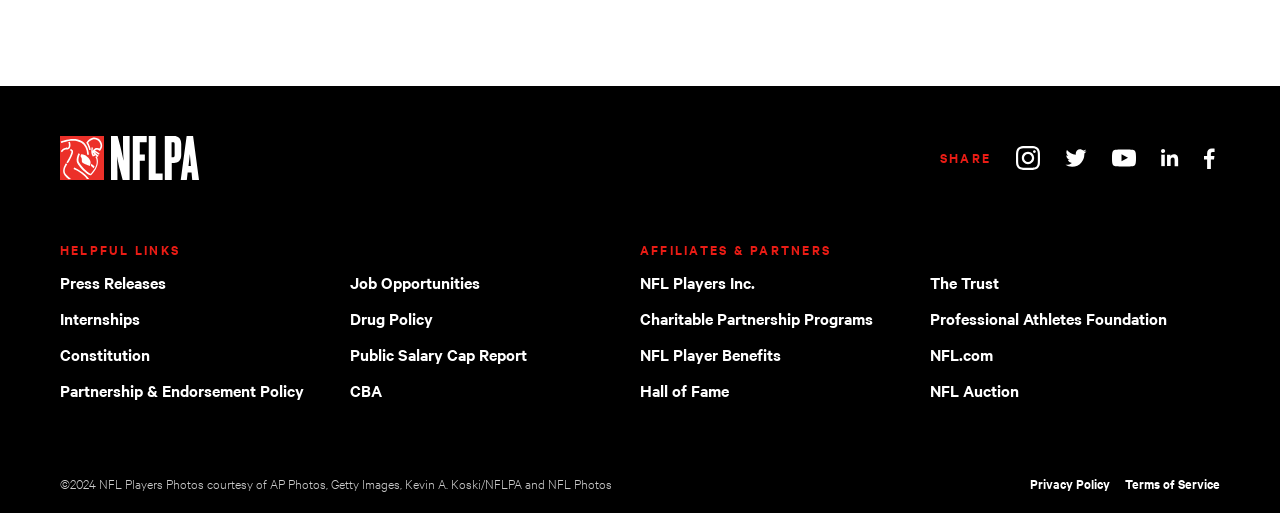Identify the bounding box coordinates for the UI element mentioned here: "The Trust". Provide the coordinates as four float values between 0 and 1, i.e., [left, top, right, bottom].

[0.727, 0.526, 0.953, 0.573]